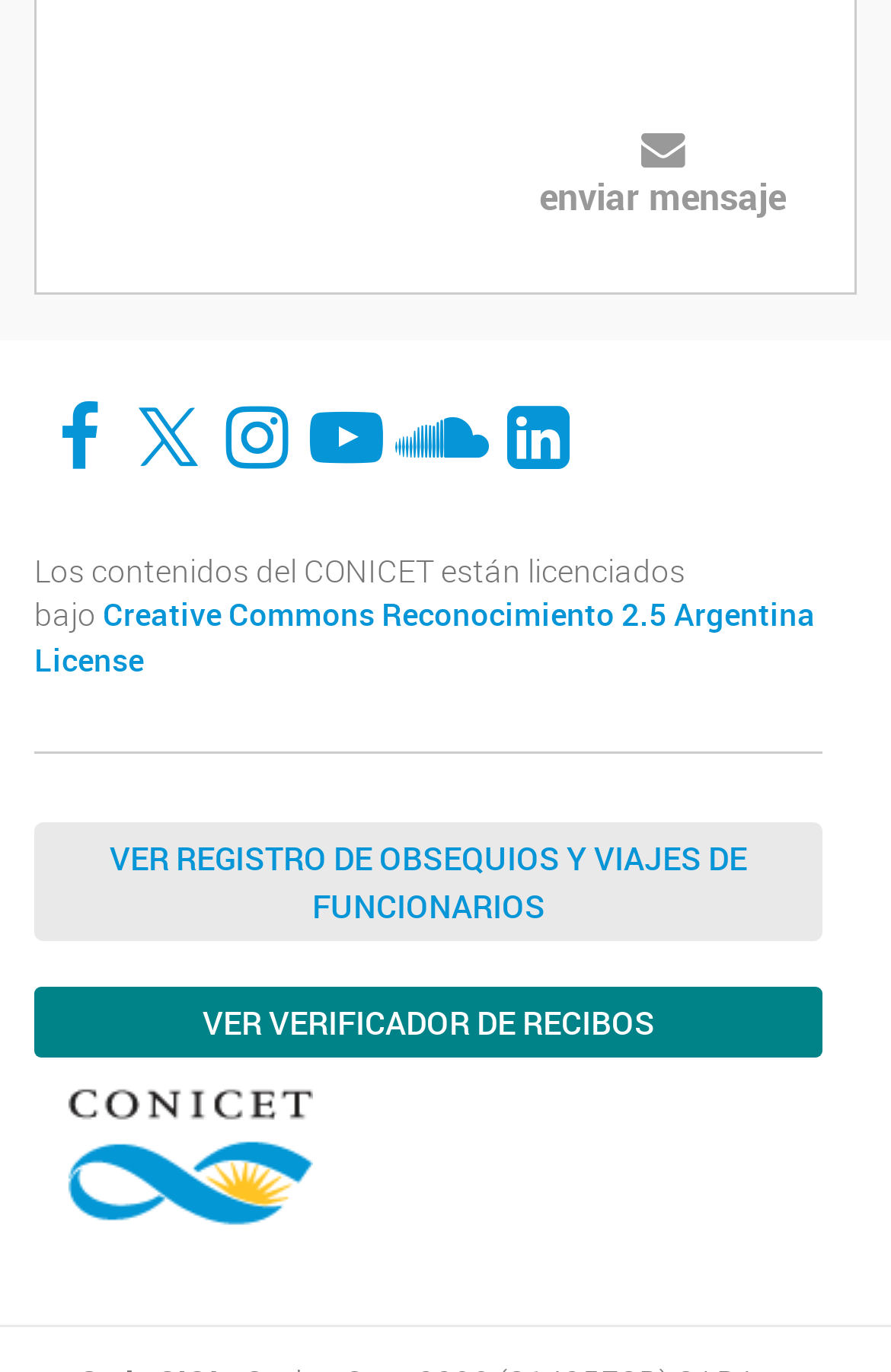Predict the bounding box coordinates of the area that should be clicked to accomplish the following instruction: "Go to YouTube". The bounding box coordinates should consist of four float numbers between 0 and 1, i.e., [left, top, right, bottom].

[0.344, 0.293, 0.433, 0.346]